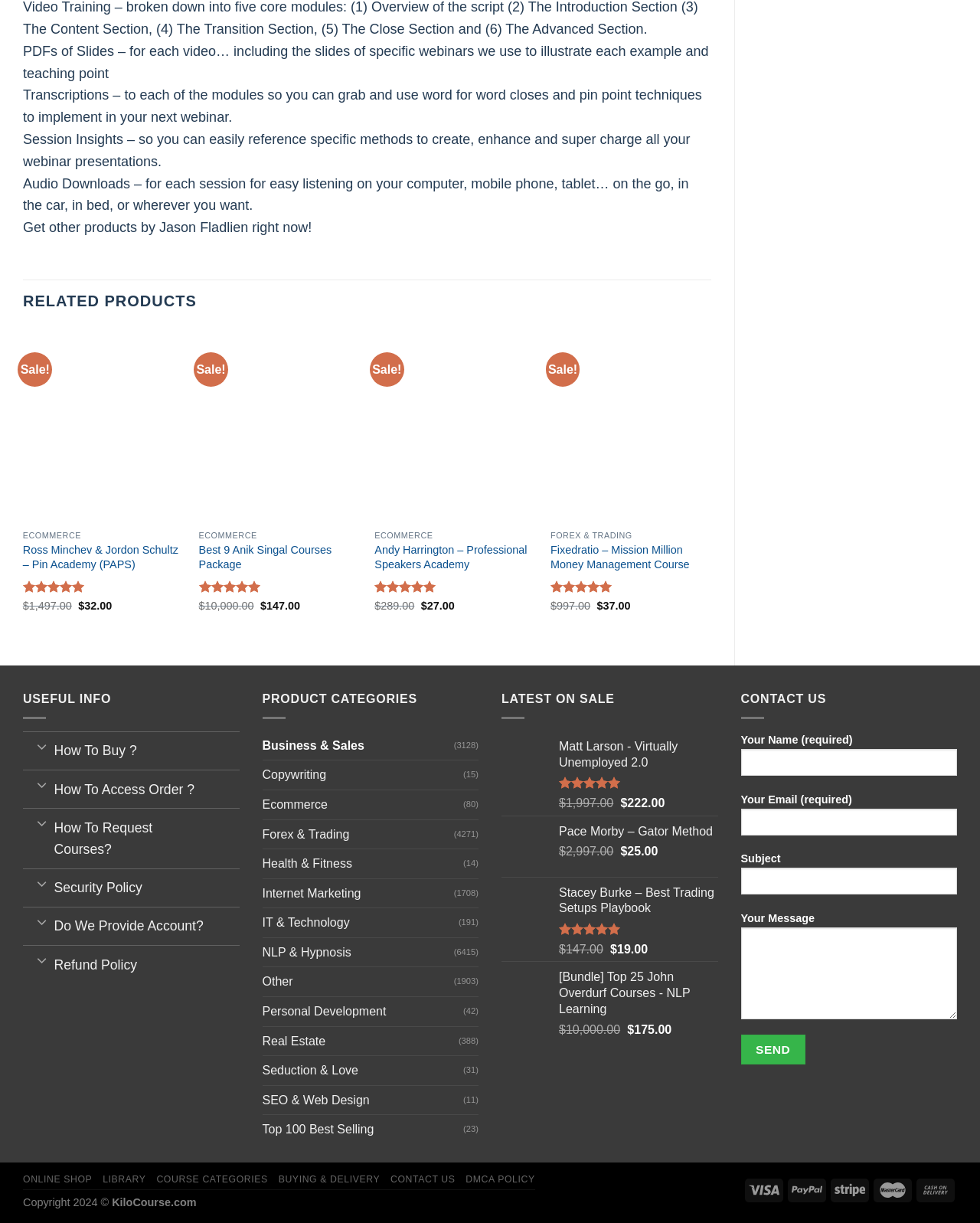Respond to the following question using a concise word or phrase: 
What is the price of the product 'Fixedratio - Mission Million Money Management Course'?

$37.00